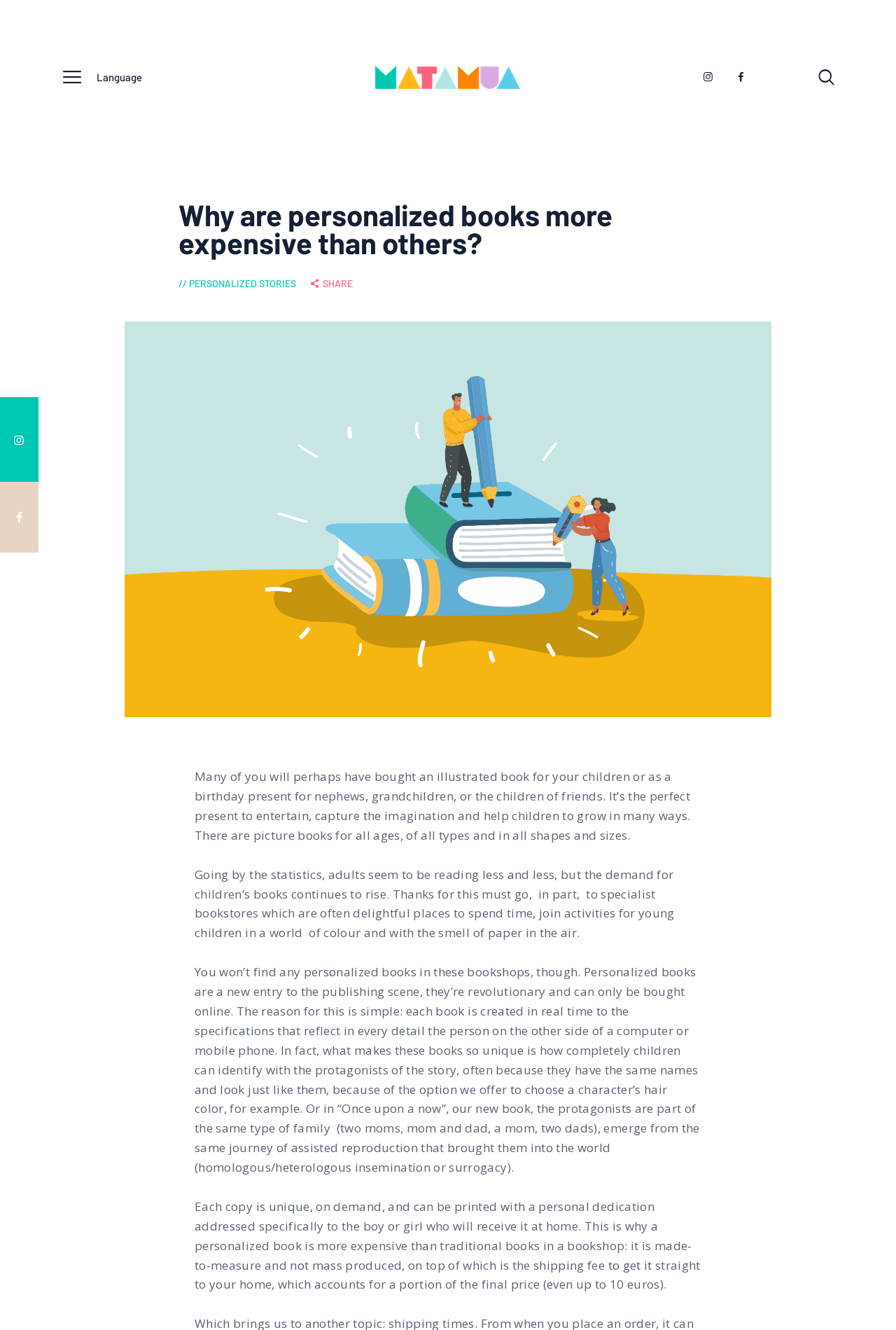Bounding box coordinates are to be given in the format (top-left x, top-left y, bottom-right x, bottom-right y). All values must be floating point numbers between 0 and 1. Provide the bounding box coordinate for the UI element described as: Share

[0.347, 0.208, 0.394, 0.219]